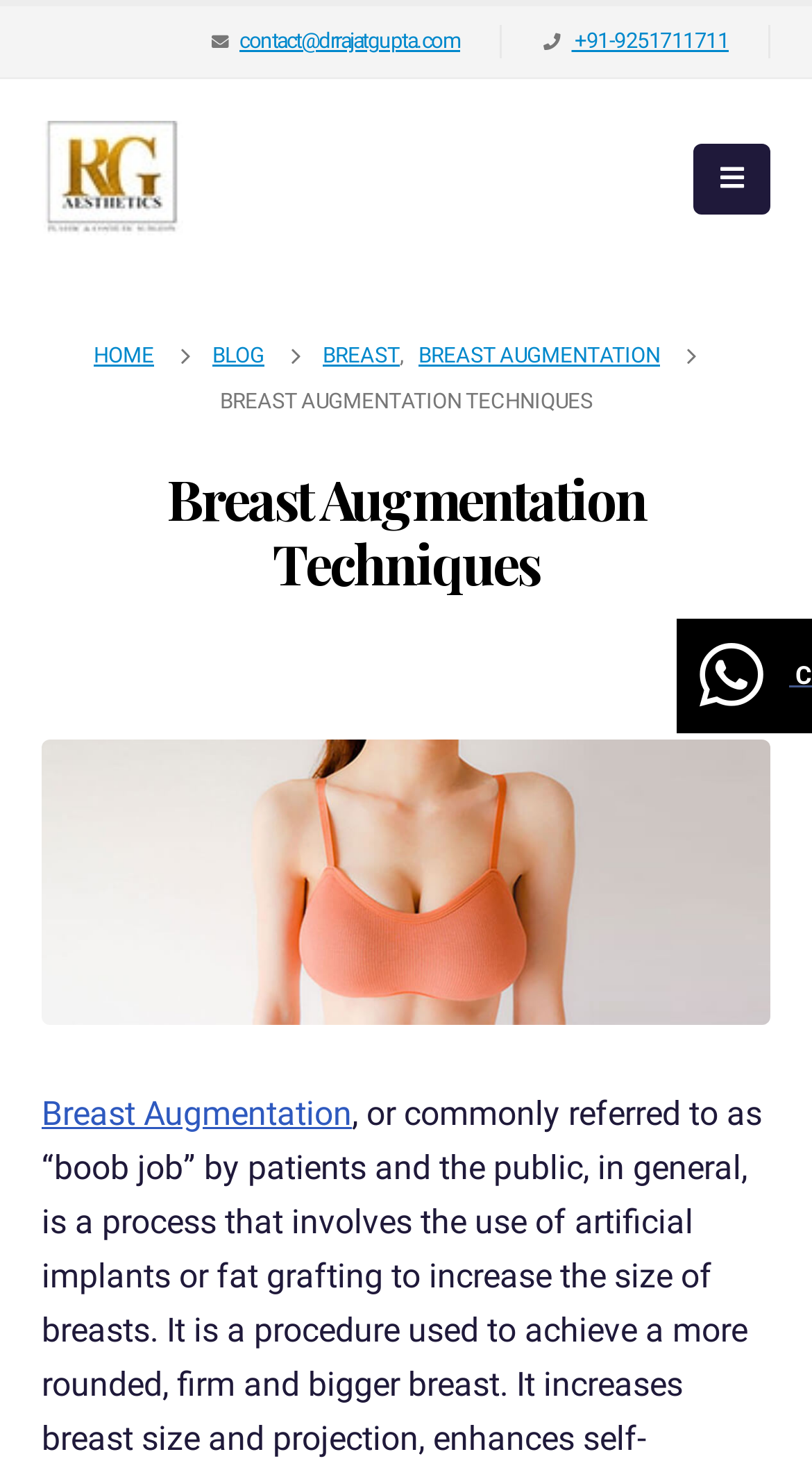Create a detailed summary of the webpage's content and design.

The webpage is about Breast Augmentation Techniques, specifically highlighting Dr. Rajat Gupta's expertise as a plastic surgeon. At the top left corner, there is a logo image of Dr. Rajat Gupta, accompanied by a link to his name. Below this, there are navigation links to 'HOME', 'BLOG', and 'BREAST' categories. 

To the right of these links, there is a dropdown menu labeled 'BREAST AUGMENTATION' with a subheading 'BREAST AUGMENTATION TECHNIQUES'. This section appears to be the main content area of the webpage. 

At the top right corner, there are contact details, including an email address and a phone number. A 'Mobile Menu' link is also located nearby. 

The main heading 'Breast Augmentation Techniques' is prominently displayed, with a link to 'Breast Augmentation' below it, which might lead to a related page or section. Overall, the webpage seems to be a professional website for Dr. Rajat Gupta, showcasing his expertise in breast augmentation techniques.